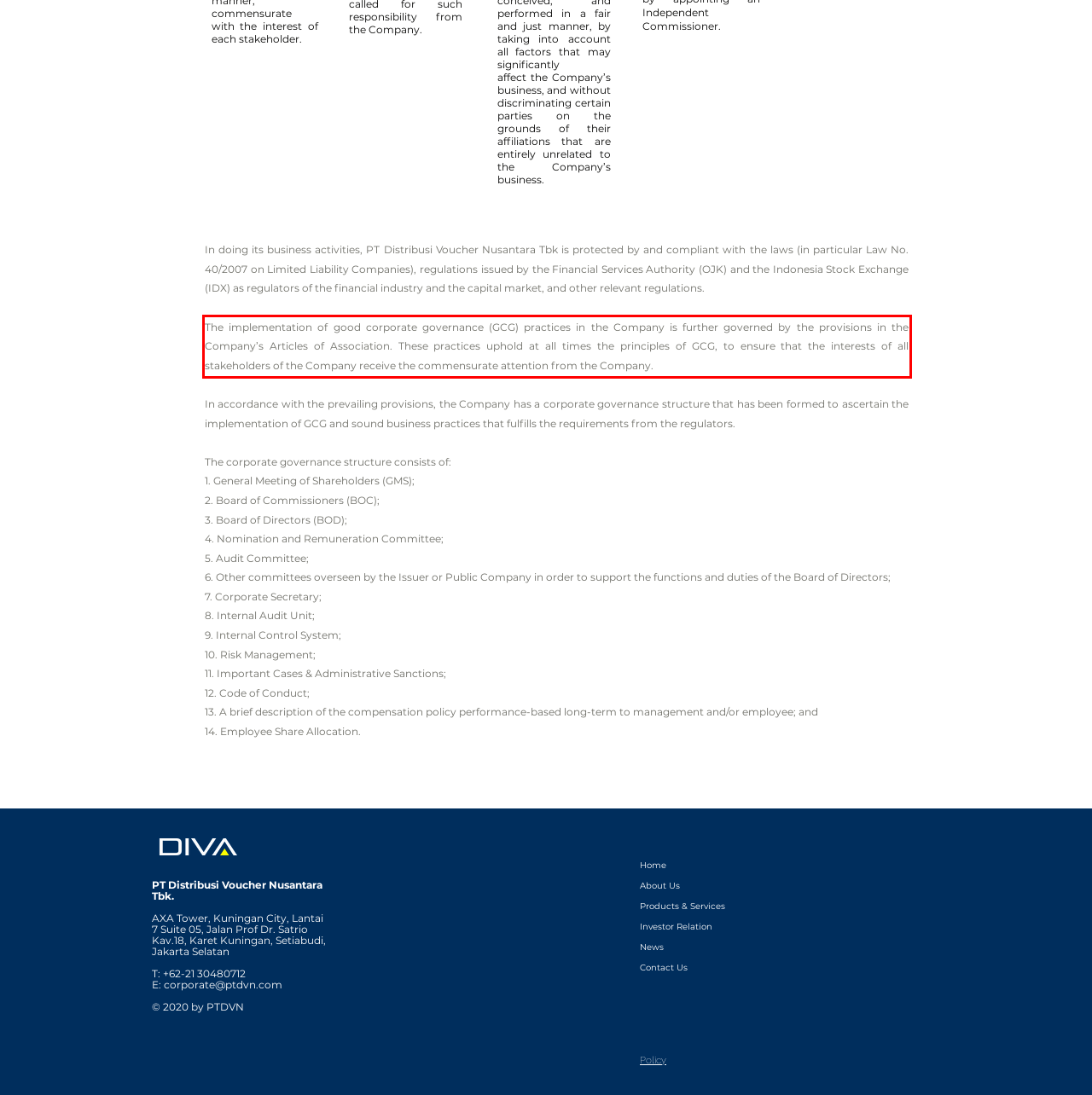Examine the screenshot of the webpage, locate the red bounding box, and generate the text contained within it.

The implementation of good corporate governance (GCG) practices in the Company is further governed by the provisions in the Company’s Articles of Association. These practices uphold at all times the principles of GCG, to ensure that the interests of all stakeholders of the Company receive the commensurate attention from the Company.